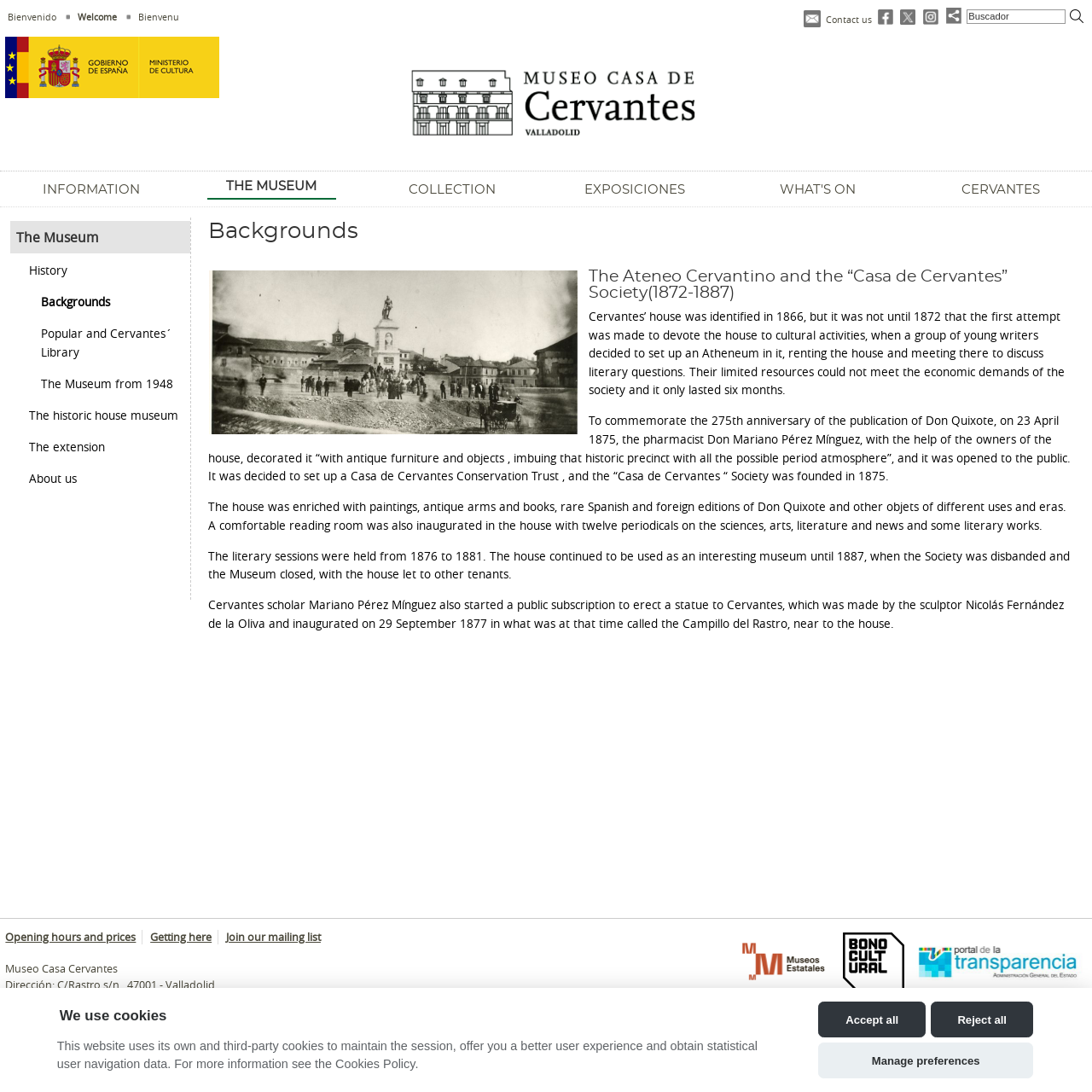Kindly determine the bounding box coordinates for the clickable area to achieve the given instruction: "View the topic 'Rust smaller docker images help'".

None